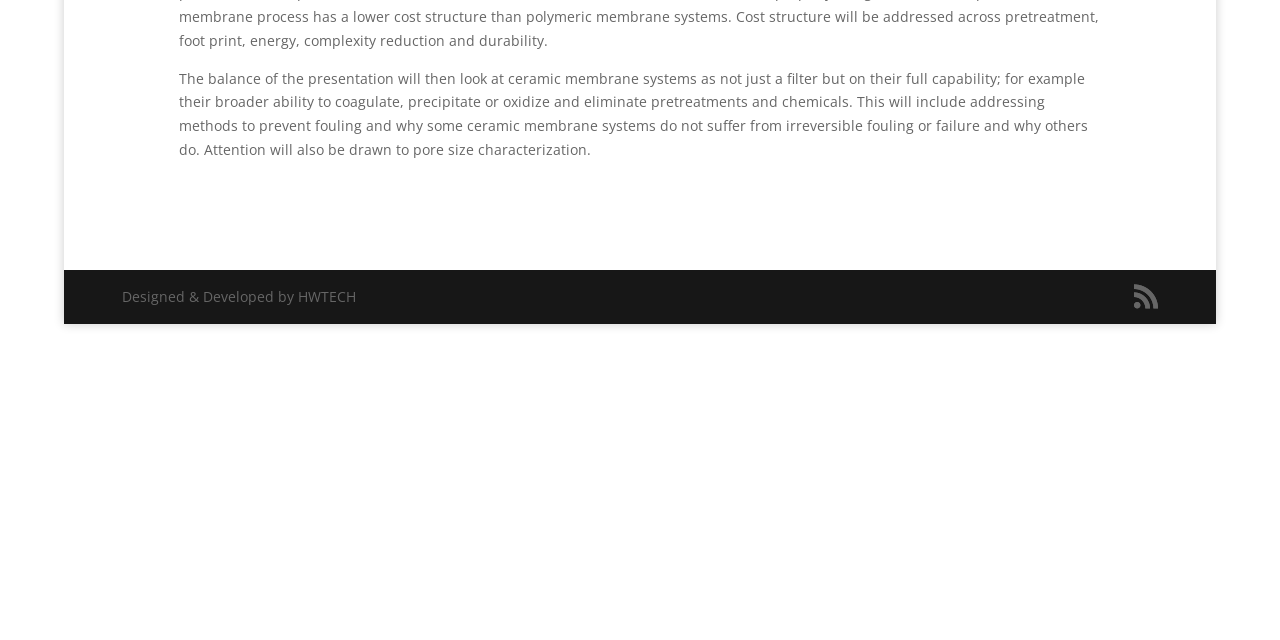Based on the element description RSS, identify the bounding box coordinates for the UI element. The coordinates should be in the format (top-left x, top-left y, bottom-right x, bottom-right y) and within the 0 to 1 range.

[0.886, 0.445, 0.905, 0.484]